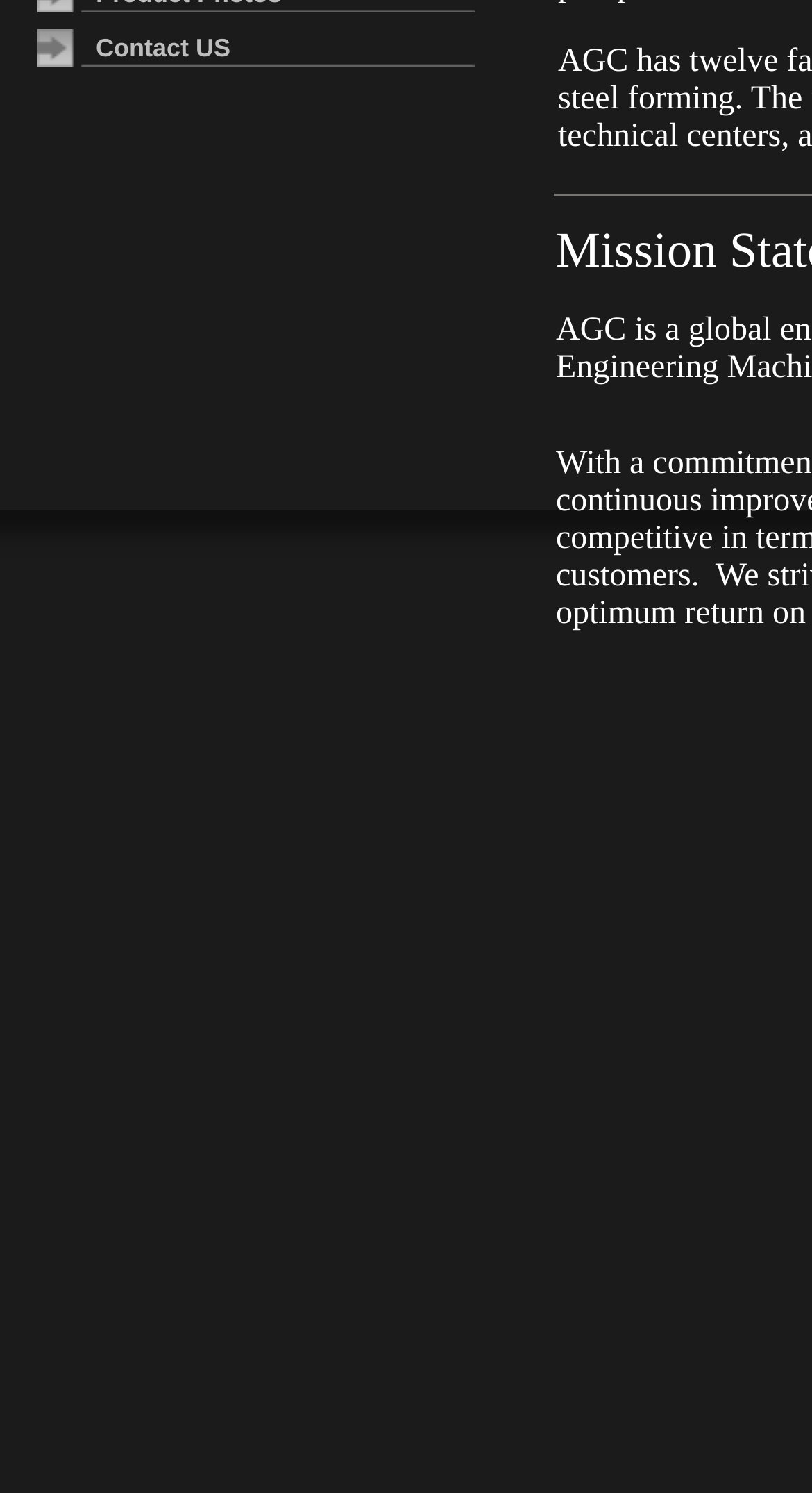Bounding box coordinates are specified in the format (top-left x, top-left y, bottom-right x, bottom-right y). All values are floating point numbers bounded between 0 and 1. Please provide the bounding box coordinate of the region this sentence describes: Contact US

[0.046, 0.02, 0.585, 0.045]